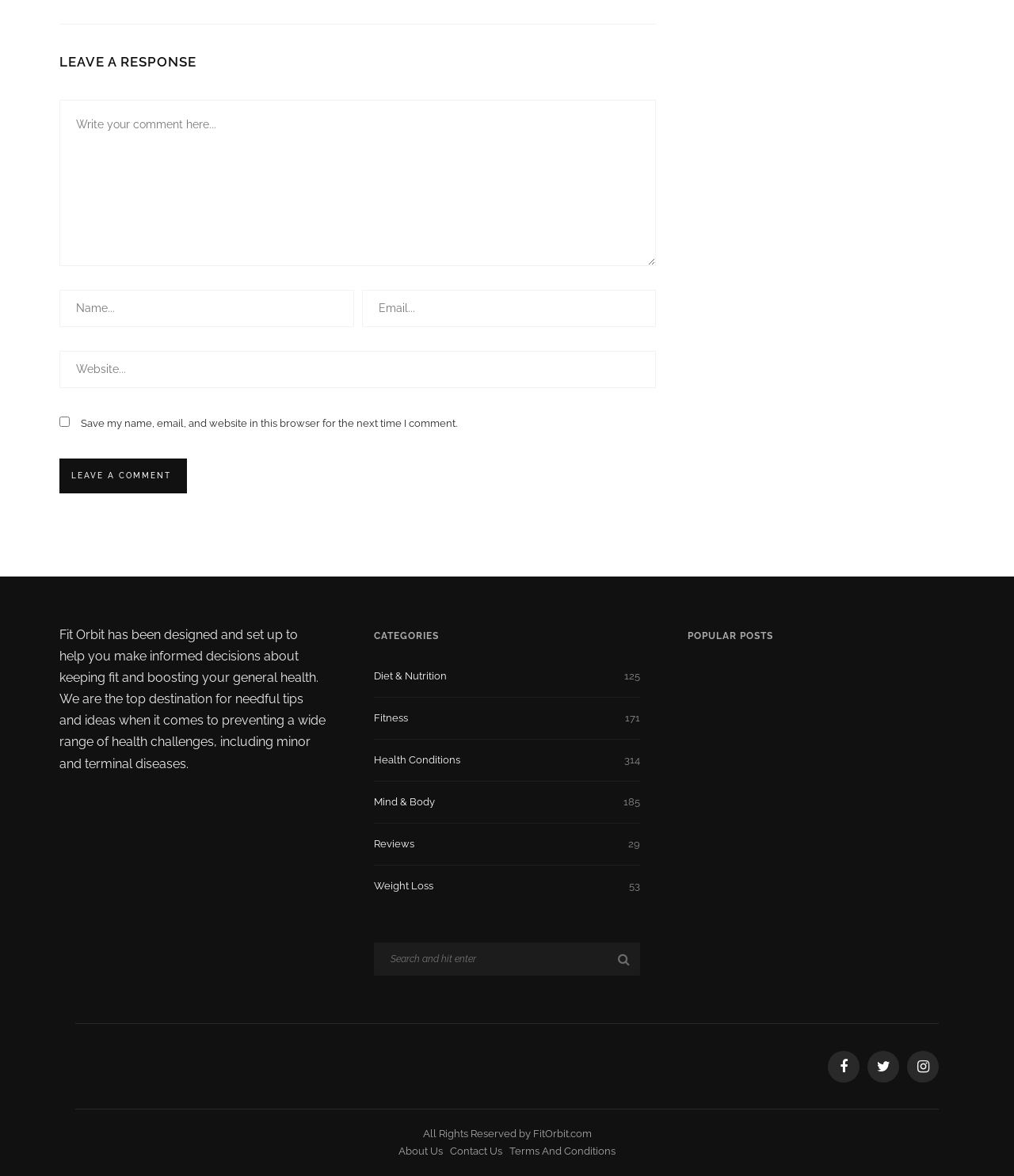Provide a brief response in the form of a single word or phrase:
What is the purpose of the website?

Health and fitness